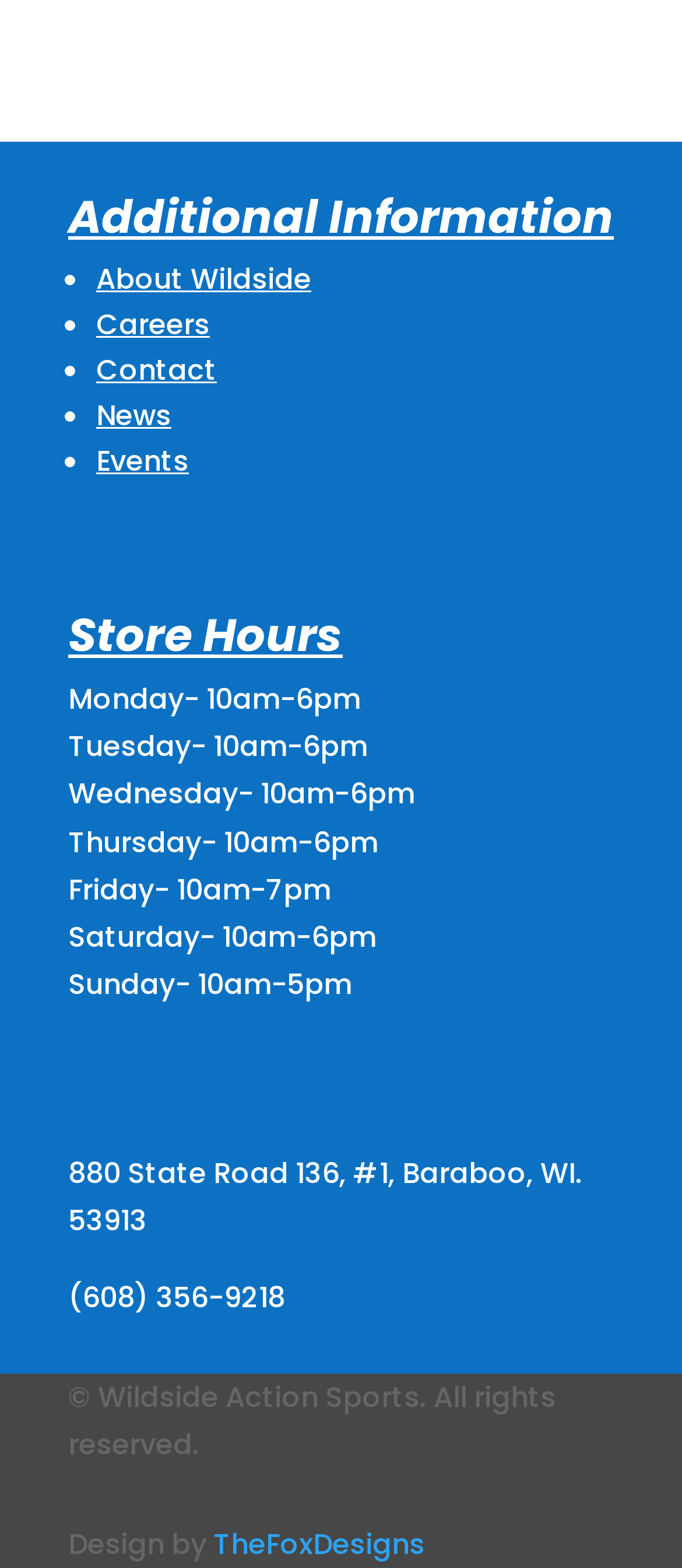Extract the bounding box coordinates of the UI element described: "About Wildside". Provide the coordinates in the format [left, top, right, bottom] with values ranging from 0 to 1.

[0.141, 0.165, 0.456, 0.191]